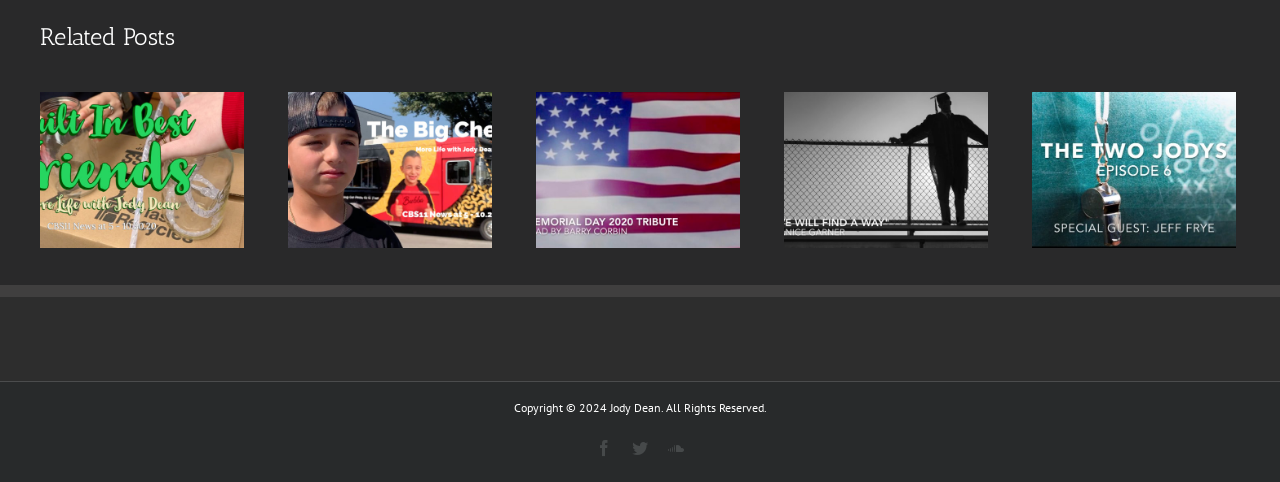Using the format (top-left x, top-left y, bottom-right x, bottom-right y), provide the bounding box coordinates for the described UI element. All values should be floating point numbers between 0 and 1: Gallery

[0.151, 0.282, 0.179, 0.357]